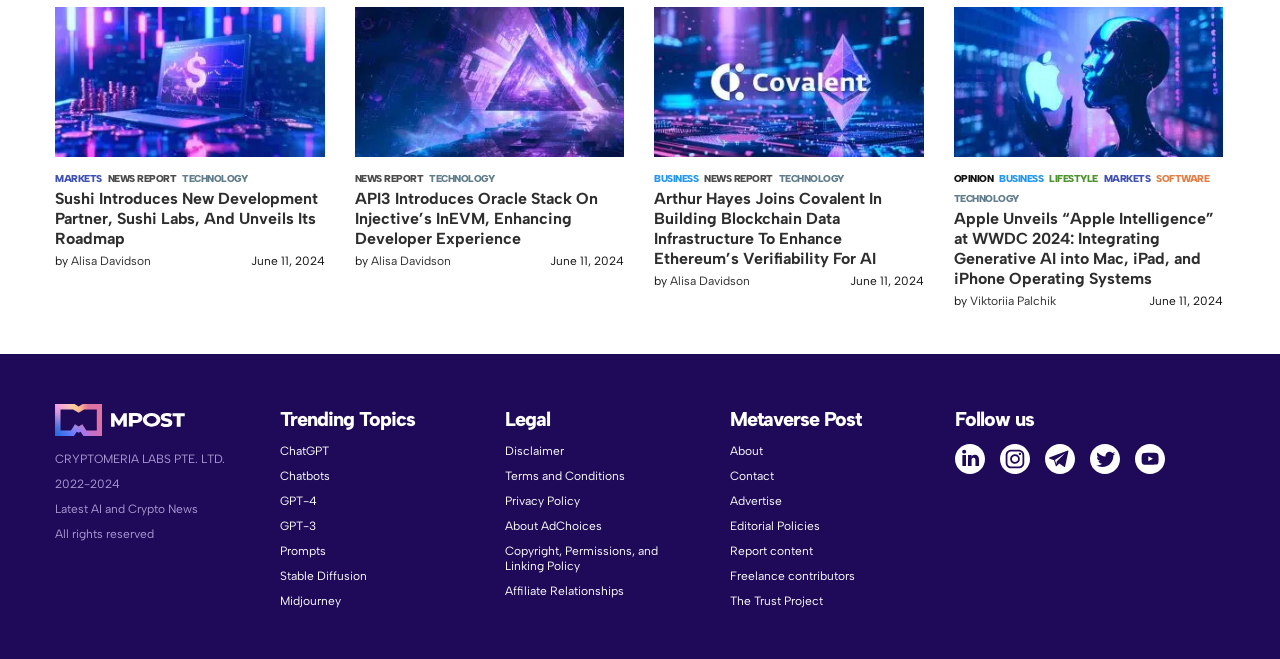Provide a short answer to the following question with just one word or phrase: What categories are available for news articles?

MARKETS, NEWS REPORT, TECHNOLOGY, BUSINESS, LIFESTYLE, SOFTWARE, OPINION